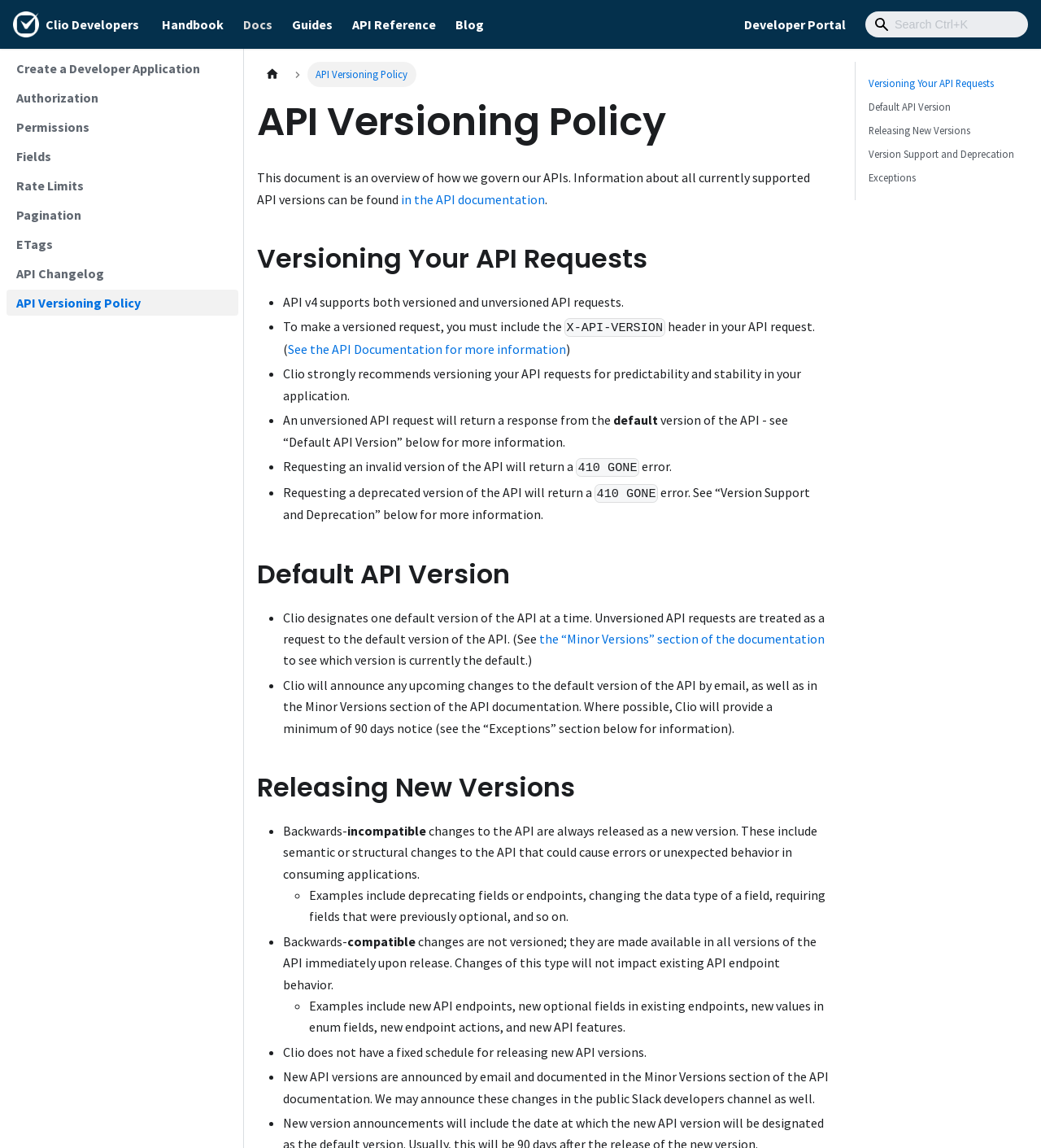Predict the bounding box for the UI component with the following description: "API Versioning Policy".

[0.006, 0.252, 0.229, 0.275]